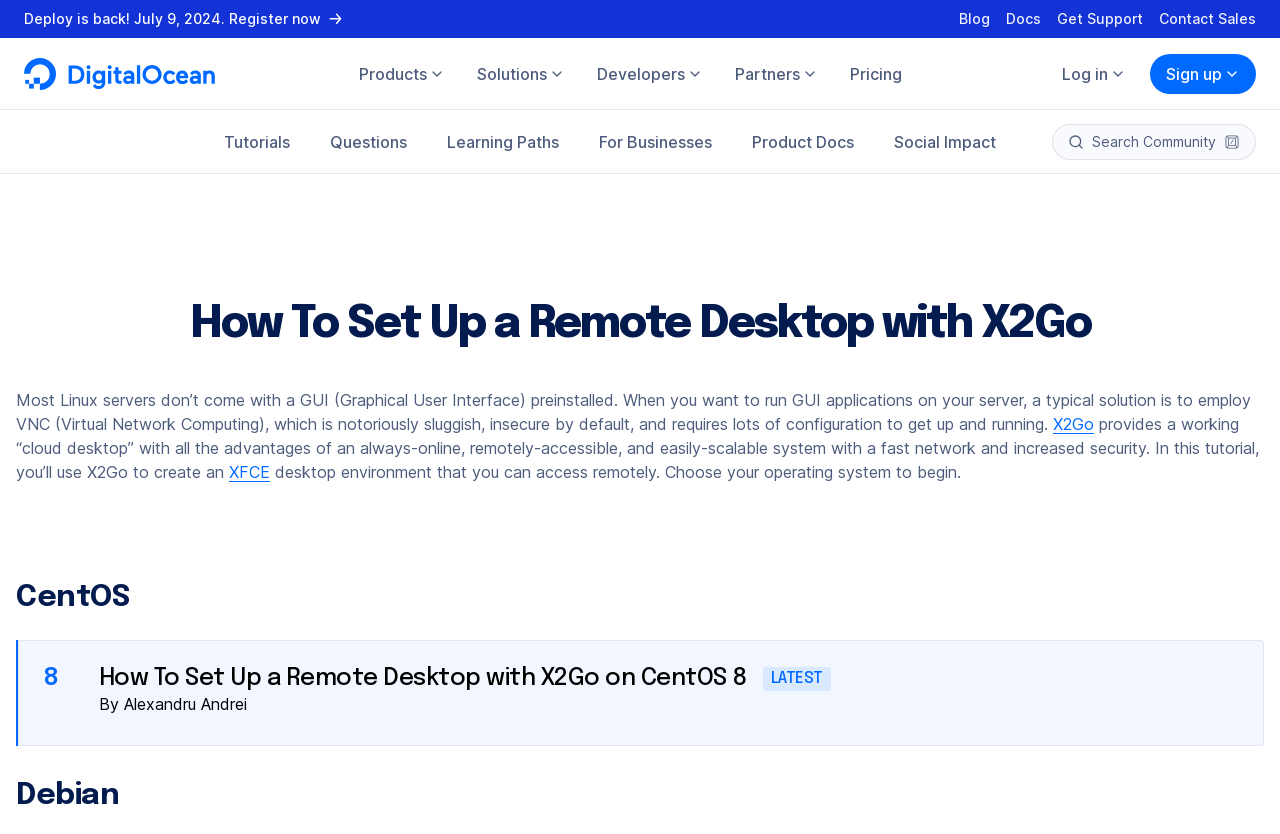Specify the bounding box coordinates of the region I need to click to perform the following instruction: "Click the 'Share via Facebook' button". The coordinates must be four float numbers in the range of 0 to 1, i.e., [left, top, right, bottom].

None